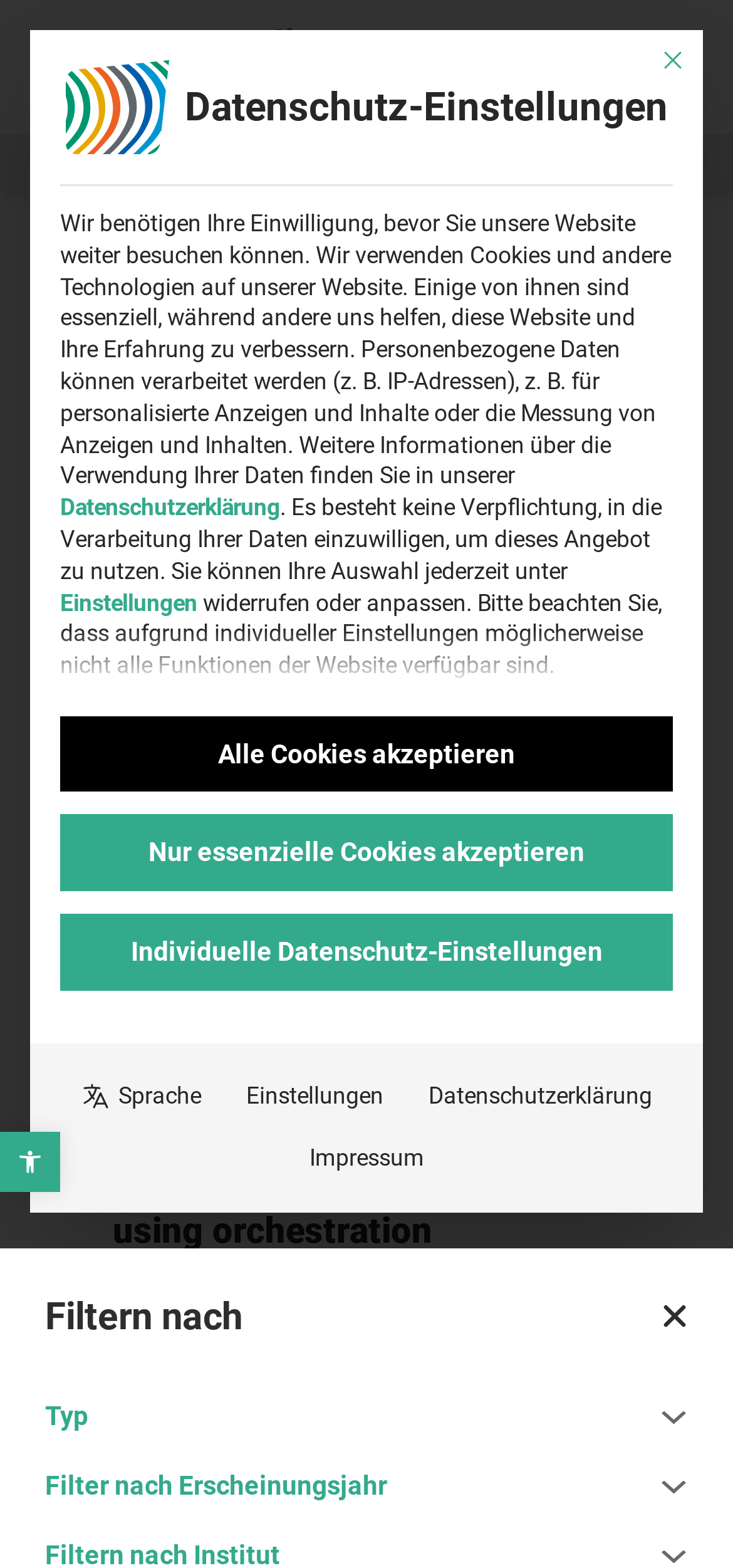Please identify the bounding box coordinates of the area I need to click to accomplish the following instruction: "Open the menu".

[0.91, 0.033, 0.949, 0.052]